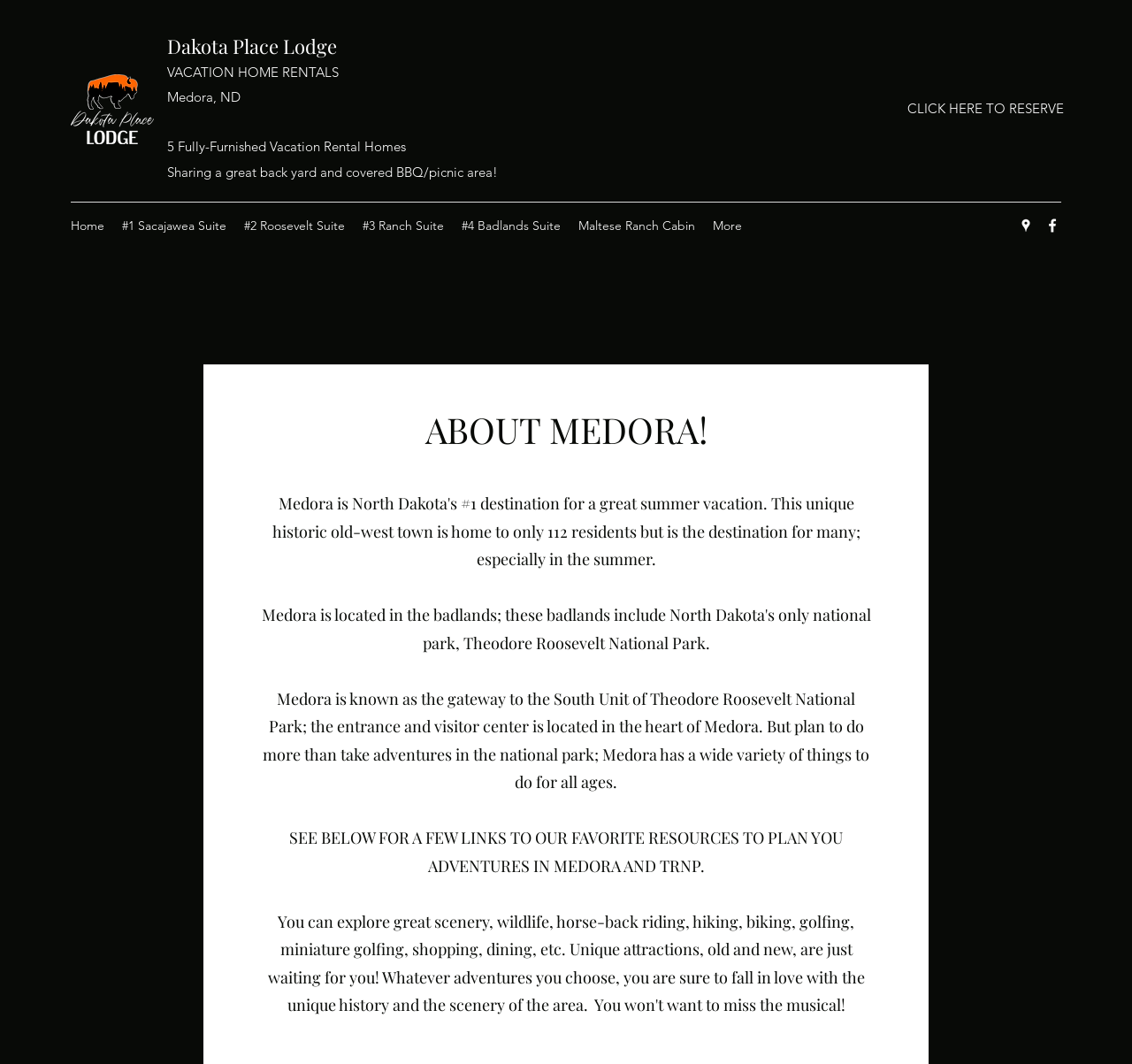Given the element description More, specify the bounding box coordinates of the corresponding UI element in the format (top-left x, top-left y, bottom-right x, bottom-right y). All values must be between 0 and 1.

[0.622, 0.2, 0.663, 0.224]